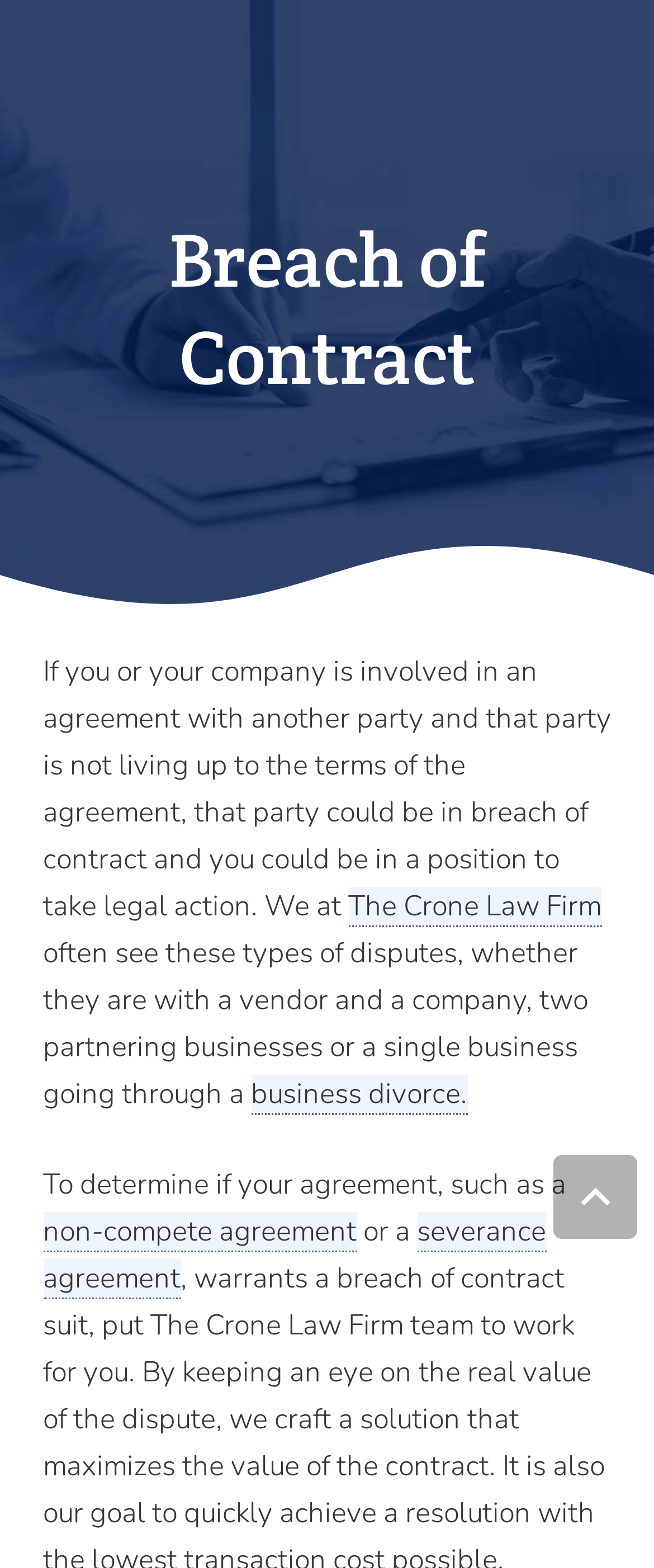What is the purpose of the webpage?
Could you answer the question in a detailed manner, providing as much information as possible?

I found the purpose of the webpage by reading the static text elements that provide information about breach of contract and the law firm's services, indicating that the purpose of the webpage is to educate visitors about breach of contract and offer legal services.